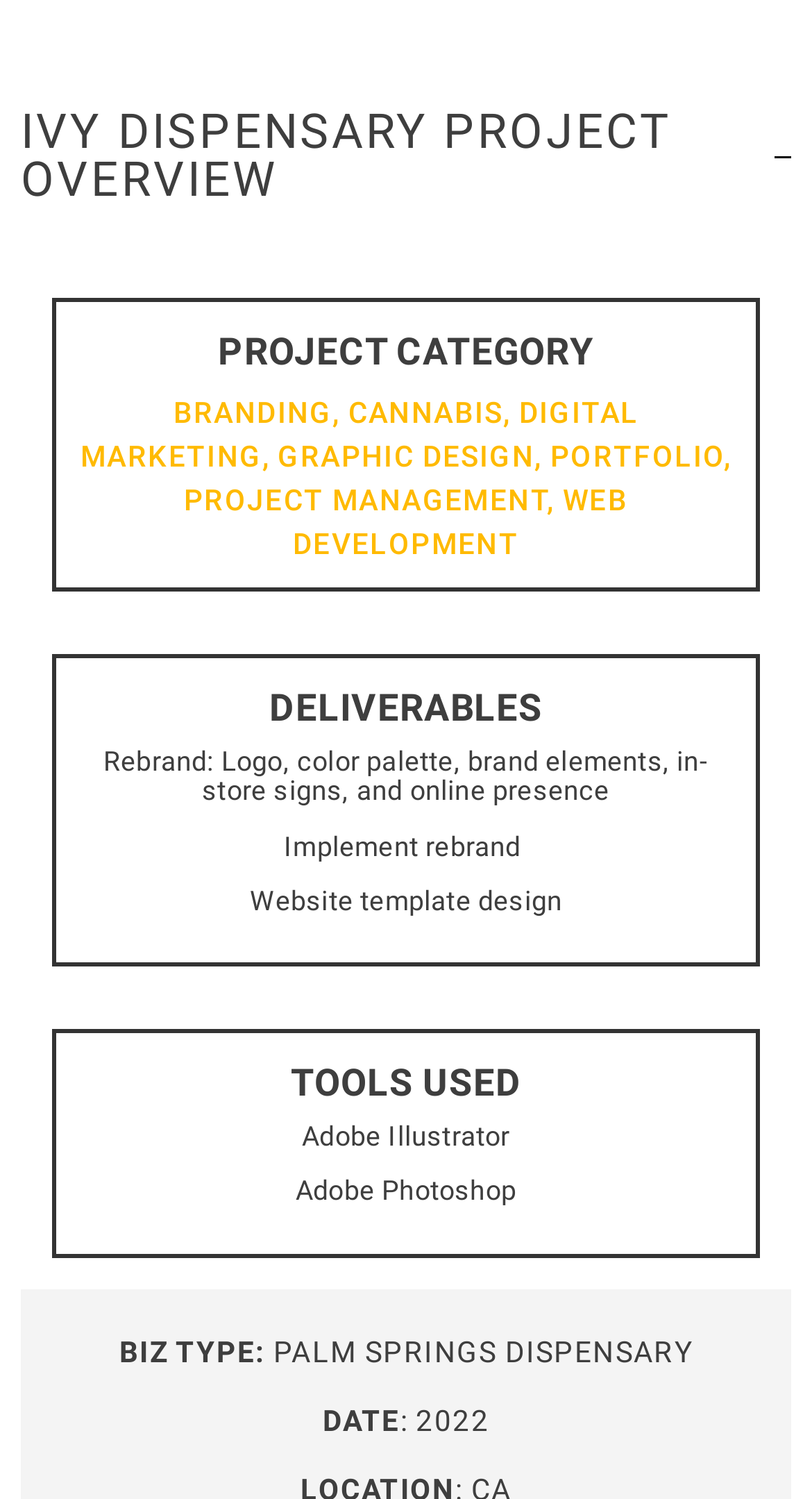Bounding box coordinates are given in the format (top-left x, top-left y, bottom-right x, bottom-right y). All values should be floating point numbers between 0 and 1. Provide the bounding box coordinate for the UI element described as: Digital Marketing

[0.099, 0.264, 0.787, 0.315]